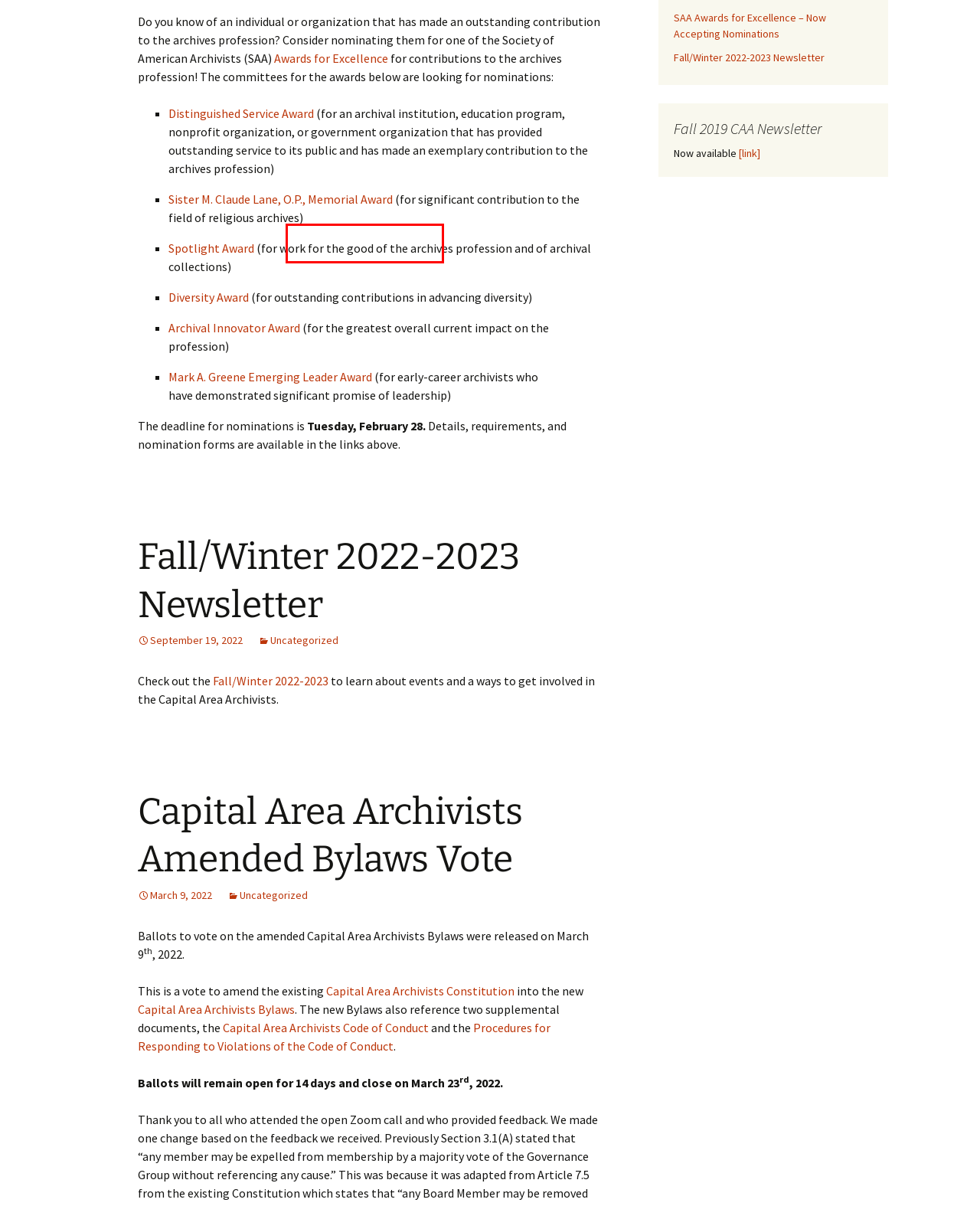You have been given a screenshot of a webpage, where a red bounding box surrounds a UI element. Identify the best matching webpage description for the page that loads after the element in the bounding box is clicked. Options include:
A. Diversity Award | Society of American Archivists
B. September 2, 2003 | Capital Area Archivists of New York
C. February 22, 2005 | Capital Area Archivists of New York
D. March 31, 2004 | Capital Area Archivists of New York
E. November 8, 1999 | Capital Area Archivists of New York
F. December 12, 2001 | Capital Area Archivists of New York
G. June 11, 2004 | Capital Area Archivists of New York
H. September 7, 1999 | Capital Area Archivists of New York

B